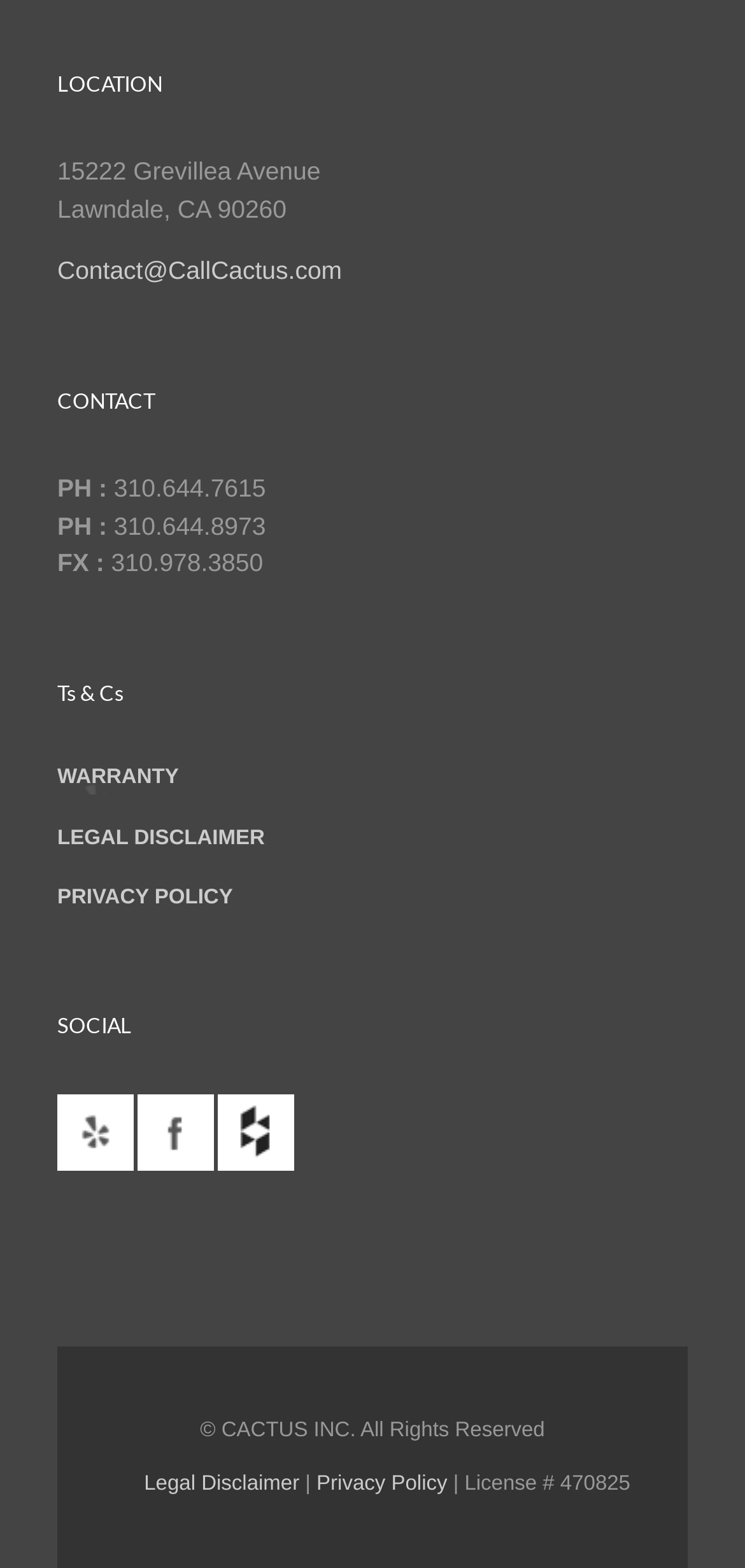Using the given element description, provide the bounding box coordinates (top-left x, top-left y, bottom-right x, bottom-right y) for the corresponding UI element in the screenshot: PRIVACY POLICY

[0.077, 0.563, 0.923, 0.583]